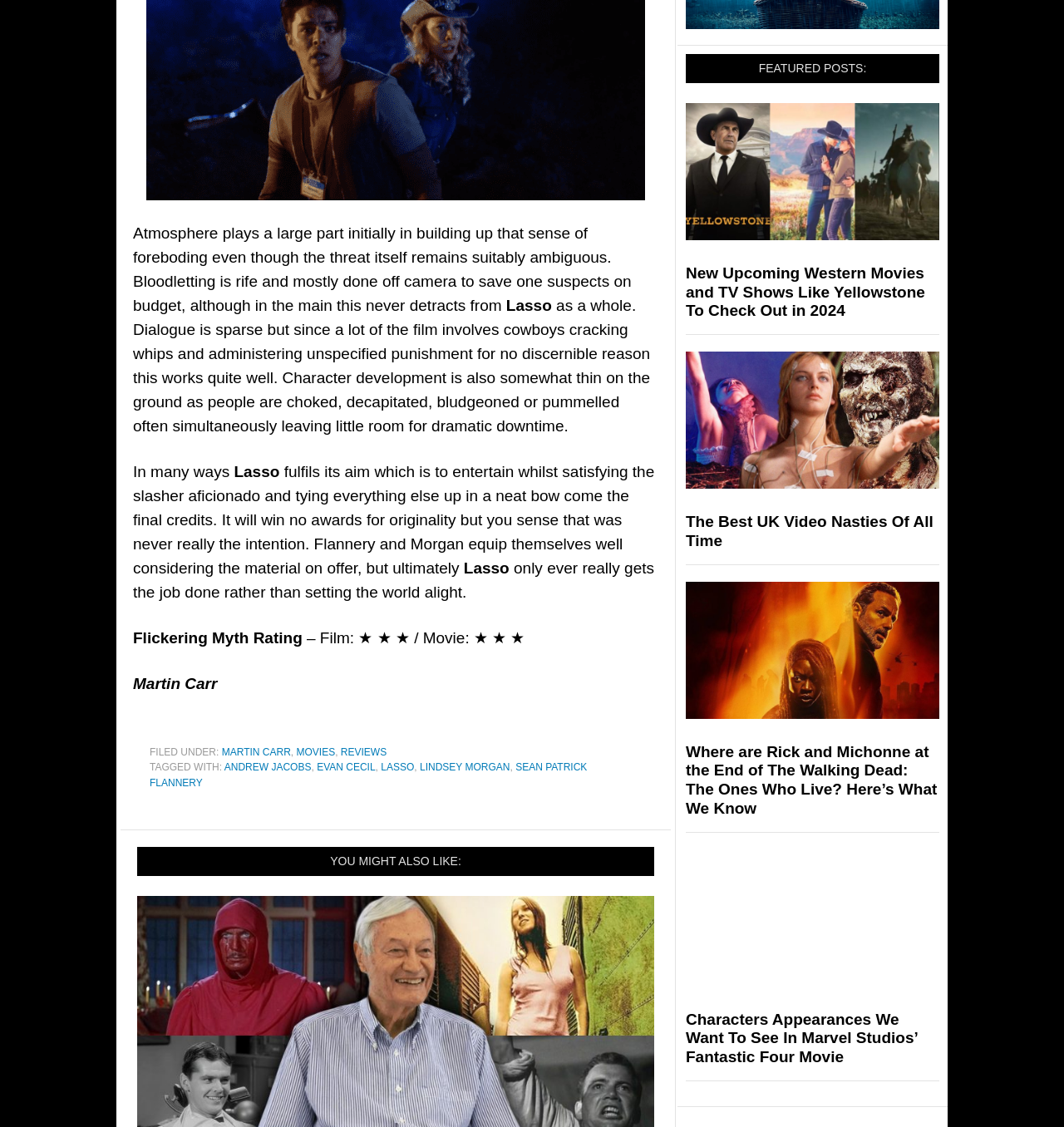Determine the bounding box coordinates of the element that should be clicked to execute the following command: "Check out the article about New Upcoming Western Movies and TV Shows Like Yellowstone To Check Out in 2024".

[0.645, 0.234, 0.869, 0.284]